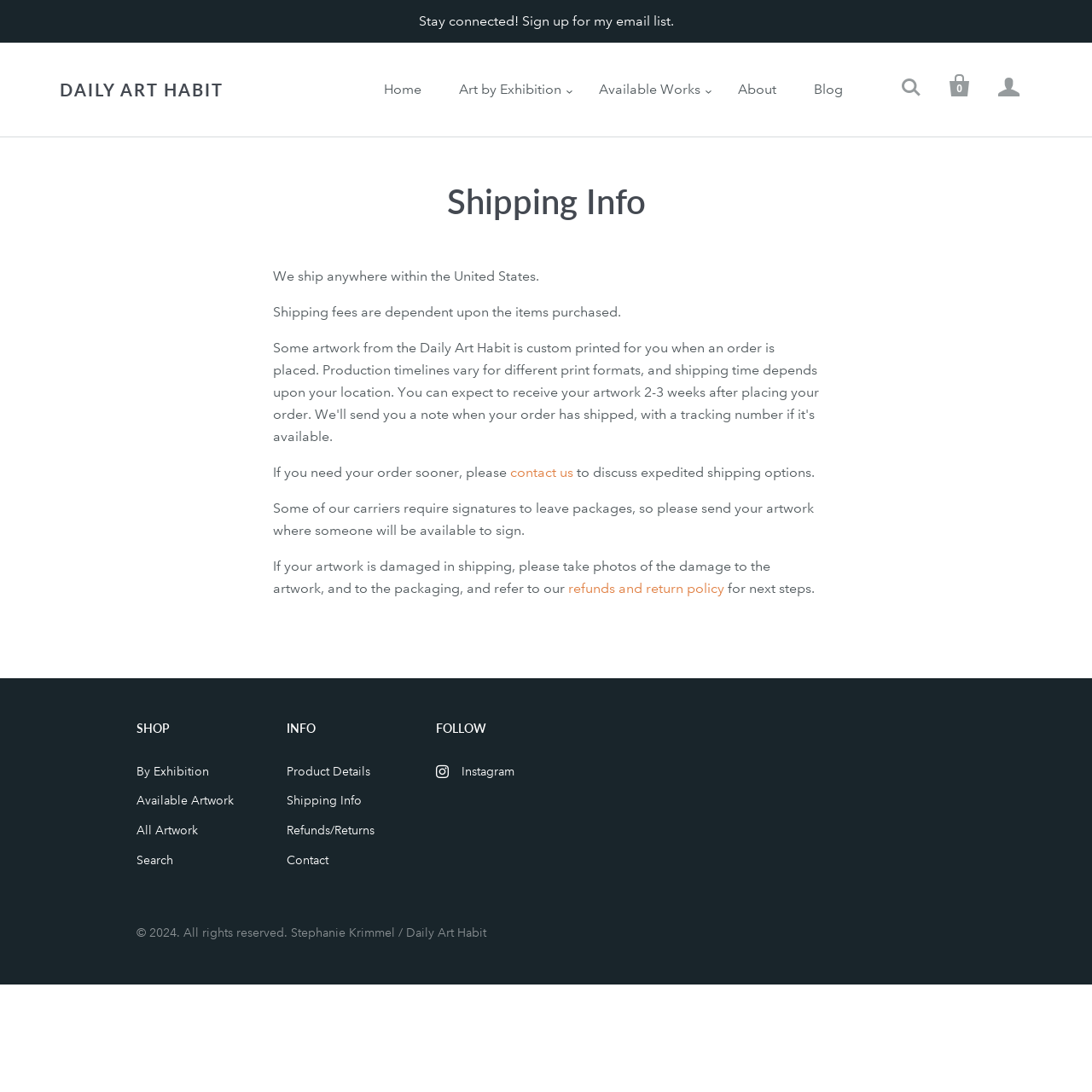Please answer the following question using a single word or phrase: 
What should I do if my artwork is damaged in shipping?

Take photos and refer to refund policy